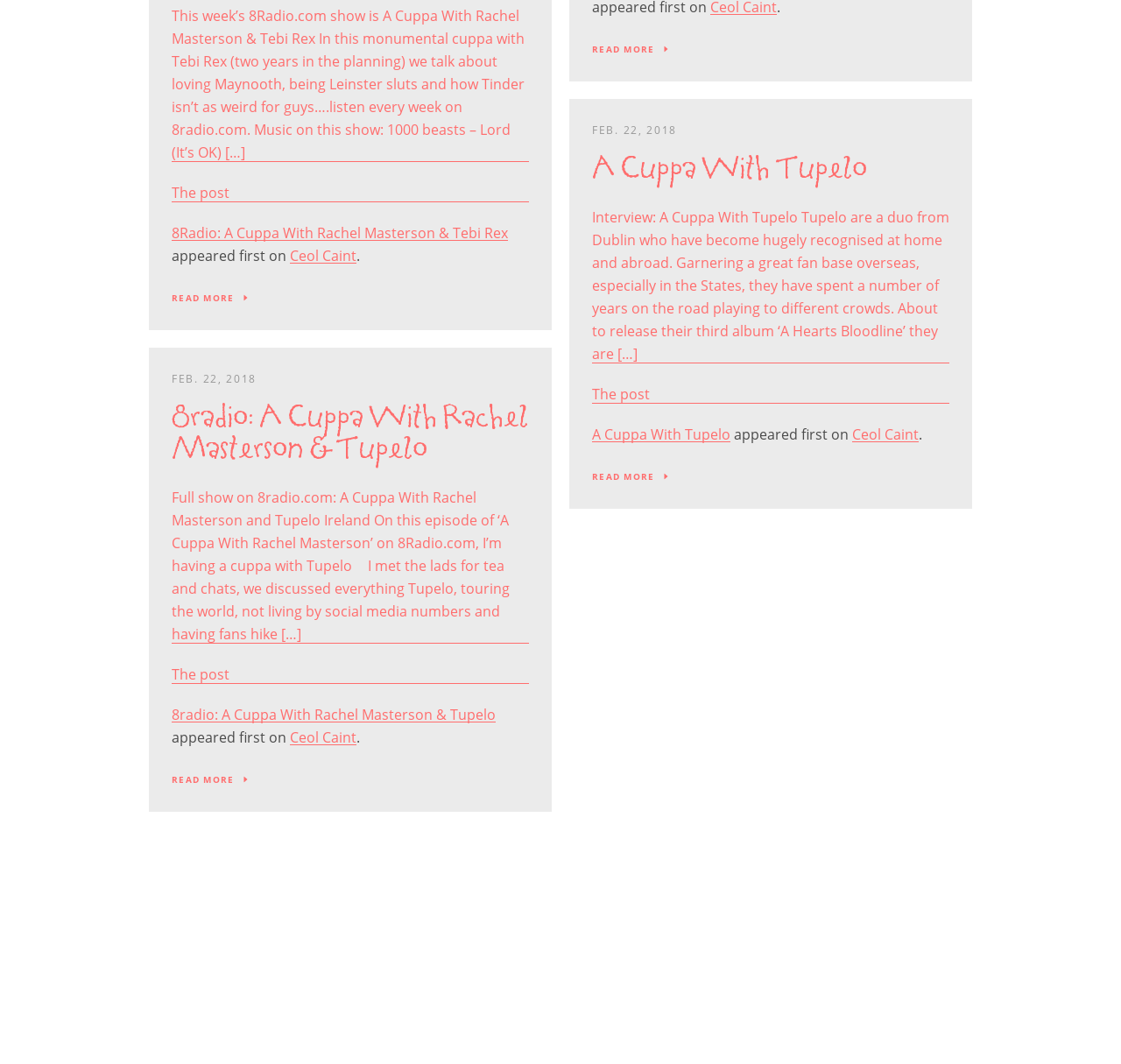Find the bounding box coordinates of the UI element according to this description: "Facebook".

[0.461, 0.025, 0.48, 0.043]